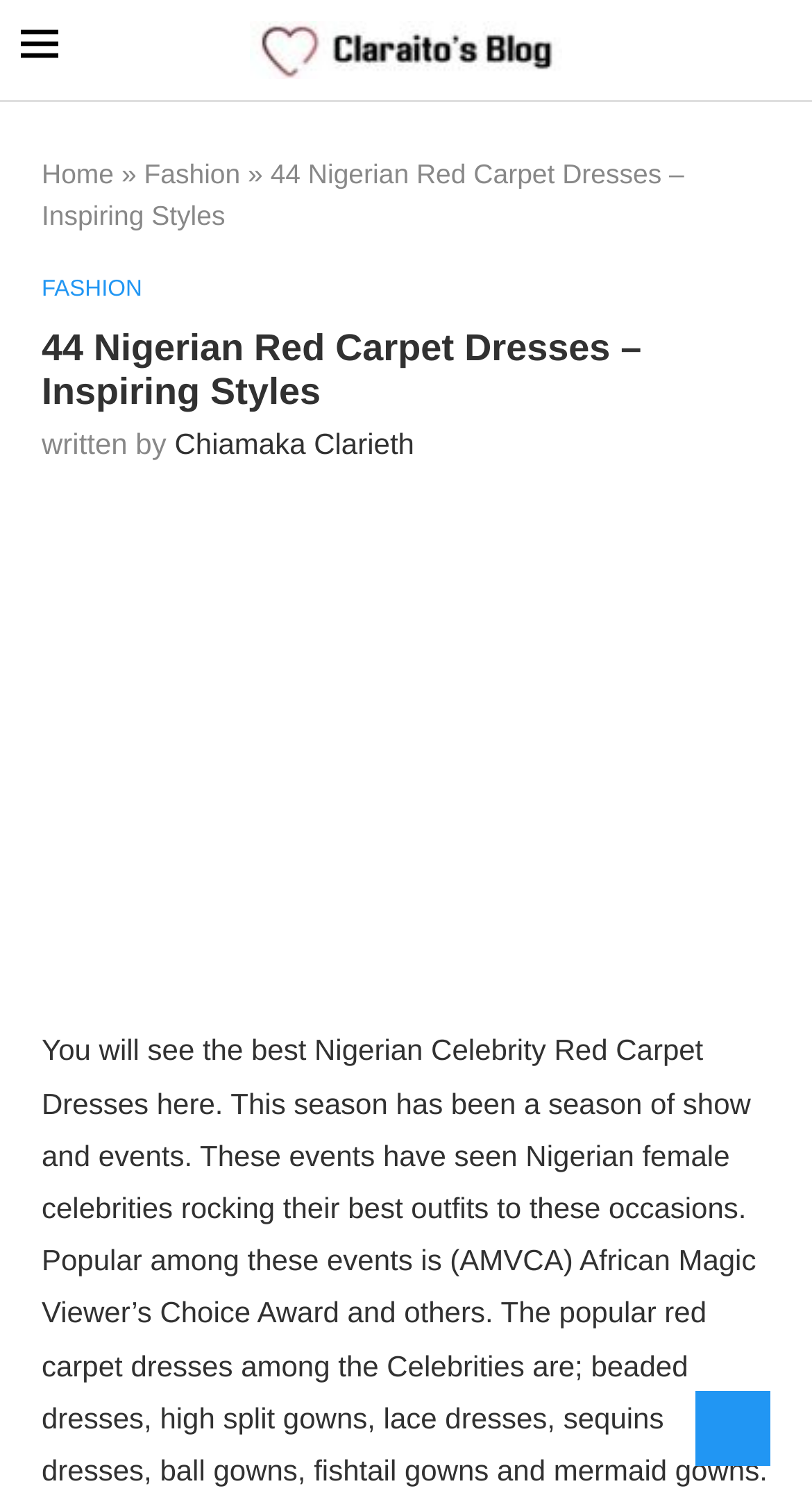What is the category of the article?
Using the image, elaborate on the answer with as much detail as possible.

I looked at the navigation links at the top of the webpage and found a link with the text 'Fashion', which suggests that the article belongs to this category.